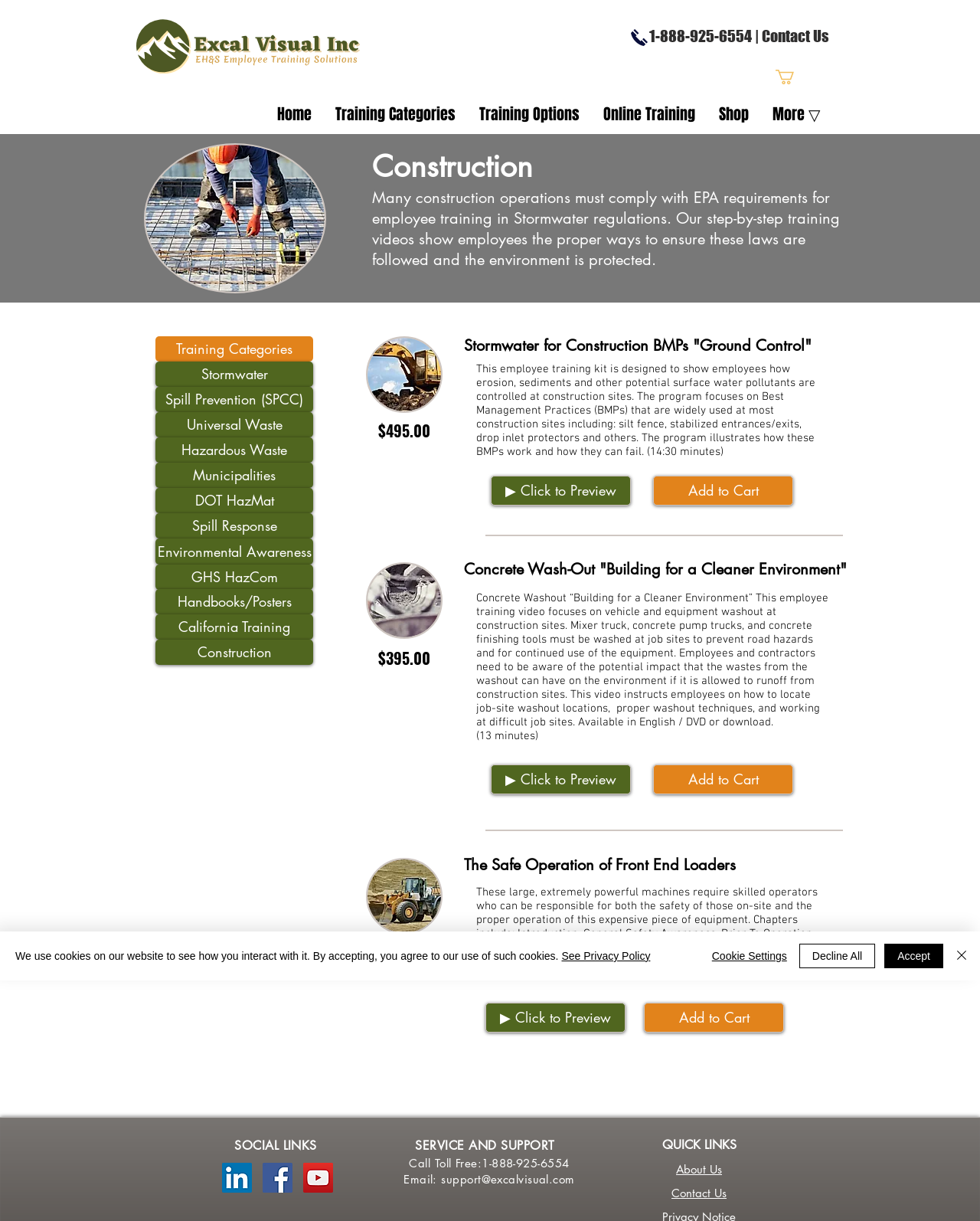Please pinpoint the bounding box coordinates for the region I should click to adhere to this instruction: "Add Concrete Wash-Out 'Building for a Cleaner Environment' to Cart".

[0.666, 0.626, 0.809, 0.651]